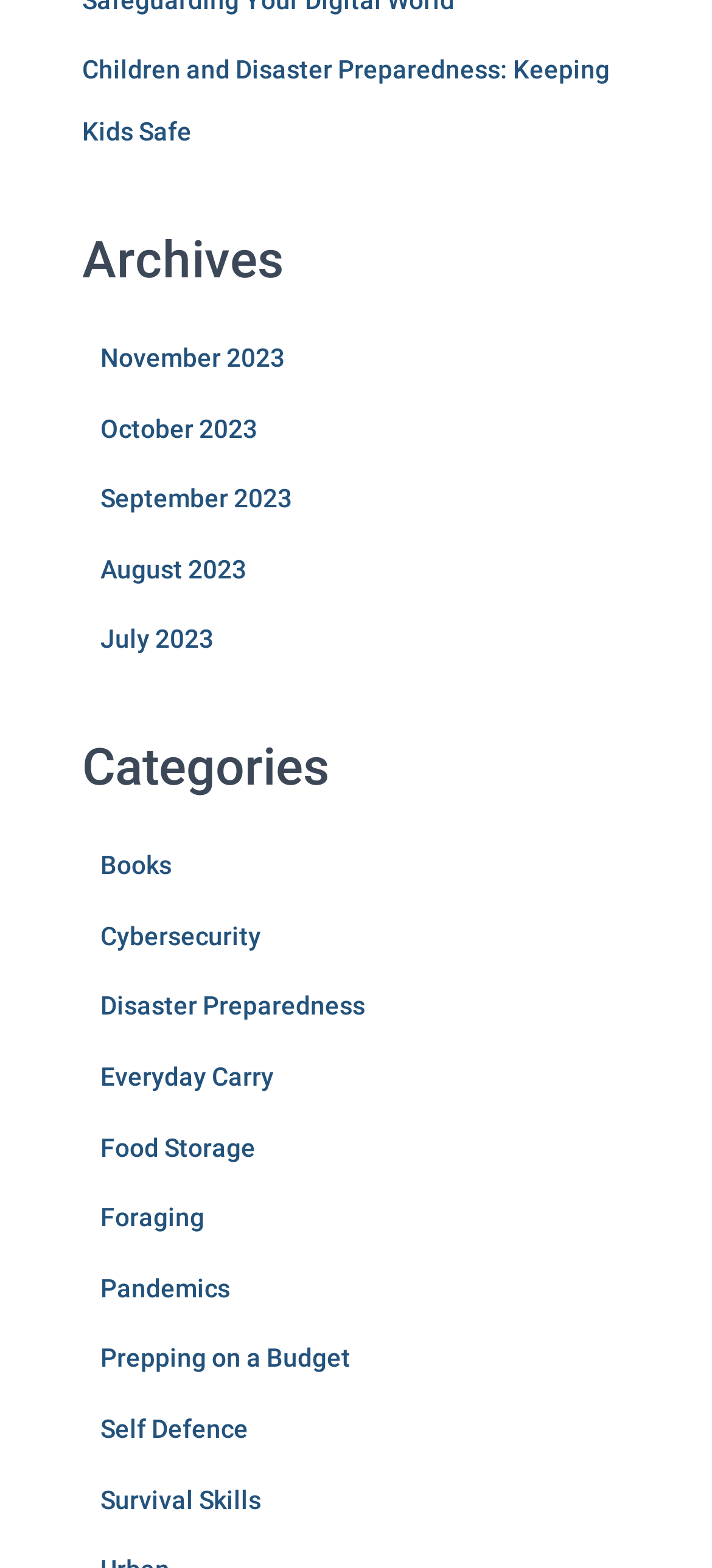Provide the bounding box coordinates of the HTML element described as: "Food Storage". The bounding box coordinates should be four float numbers between 0 and 1, i.e., [left, top, right, bottom].

[0.141, 0.722, 0.359, 0.741]